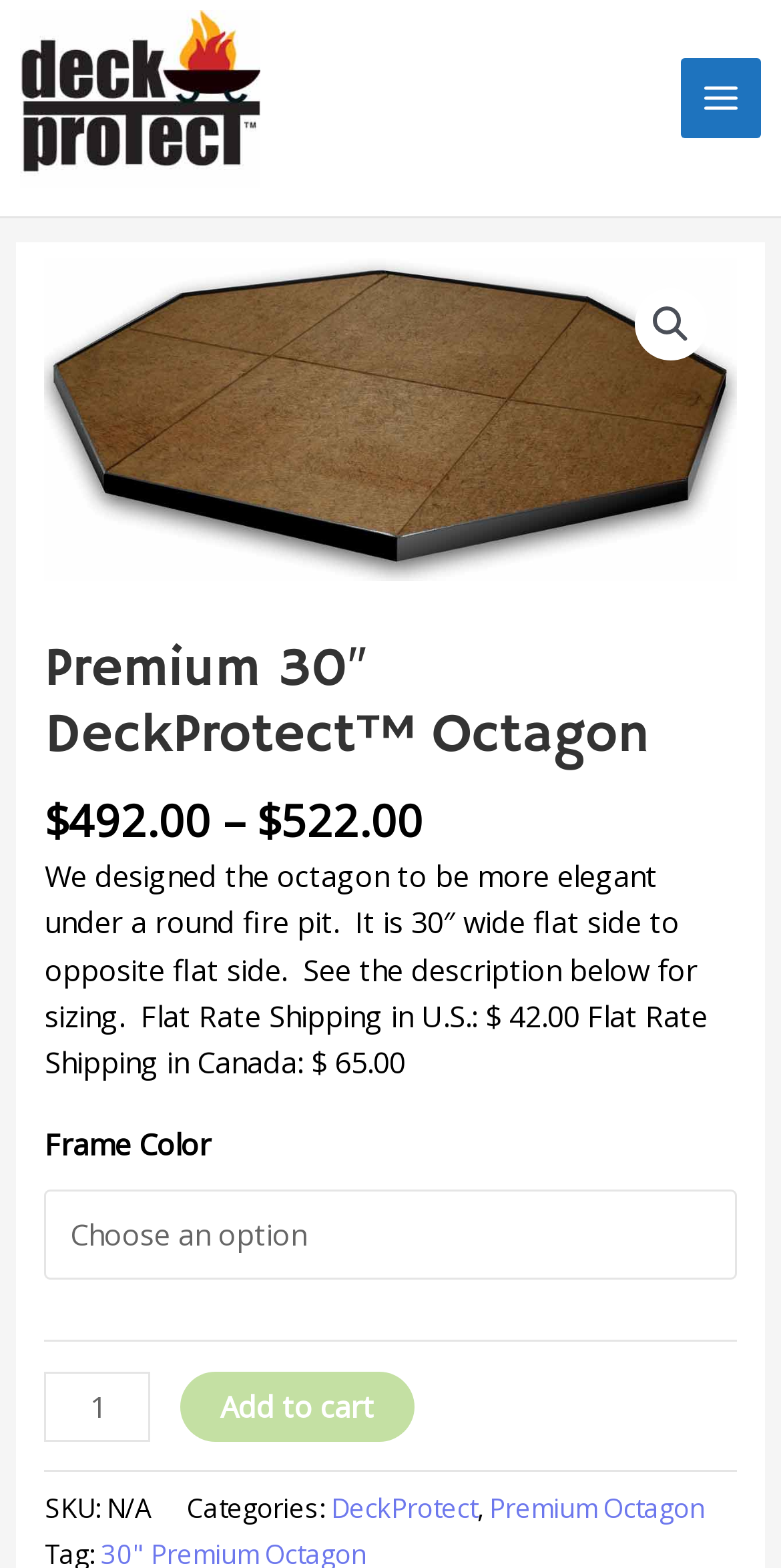What is the price of the Premium 30″ DeckProtect™ Octagon?
Please provide a single word or phrase in response based on the screenshot.

$492.00